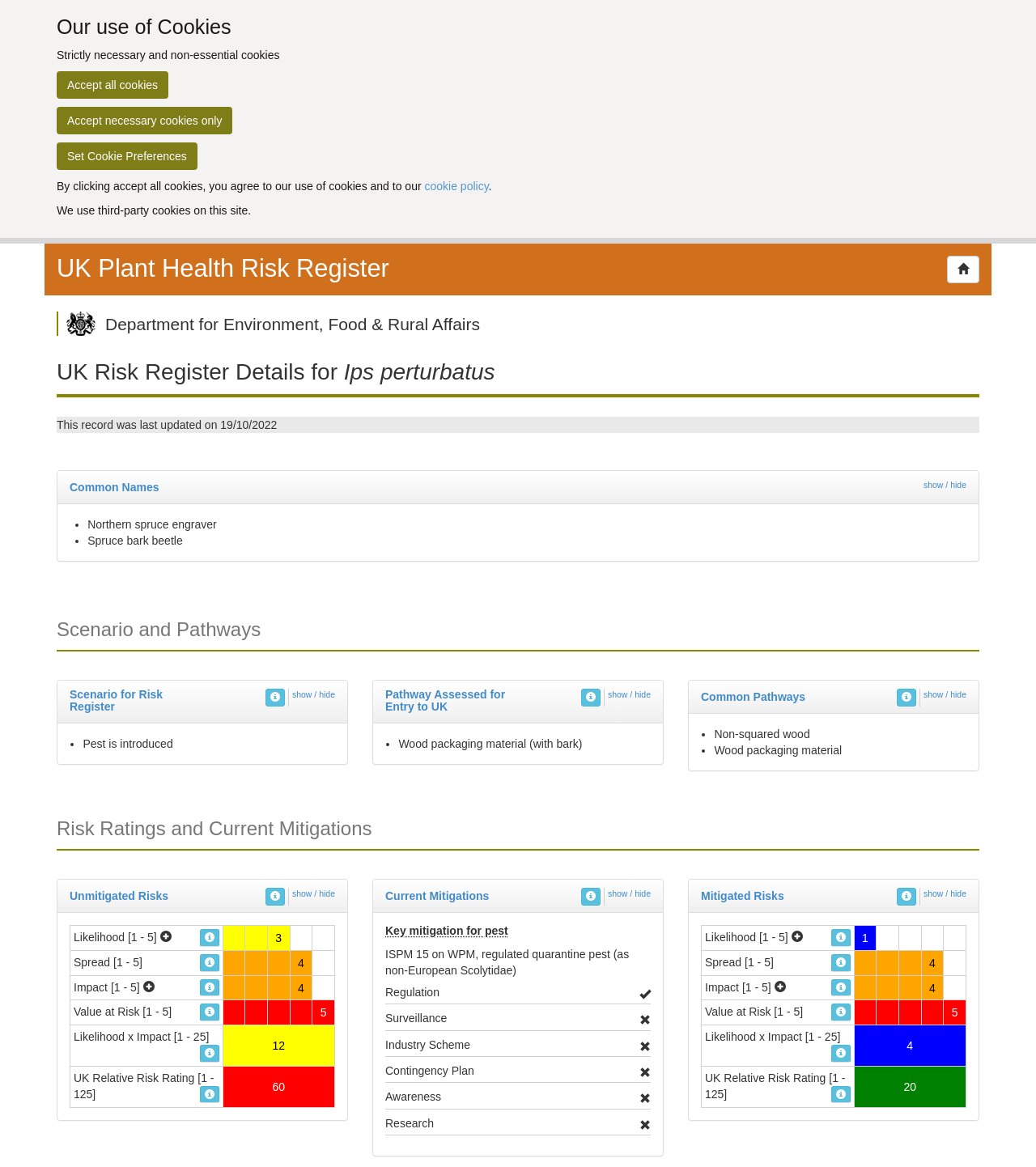Convey a detailed summary of the webpage, mentioning all key elements.

The webpage is titled "UK Plant Health Risk Register" and appears to be a detailed report on a specific plant health risk, Ips perturbatus. At the top of the page, there is a heading "Our use of Cookies" with links to accept or set cookie preferences. Below this, there is a UK Government crest logo and a heading "UK Plant Health Risk Register" with a link to the right.

The main content of the page is divided into several sections. The first section is "UK Risk Register Details for Ips perturbatus" with a heading and a subheading "This record was last updated on 19/10/2022". Below this, there is a section on "Common Names" with a list of two items, "Northern spruce engraver" and "Spruce bark beetle", each with a bullet point.

The next section is "Scenario and Pathways" with several subsections, including "Scenario for Risk Register", "Pathway Assessed for Entry to UK", and "Common Pathways". Each of these subsections has a heading and a link to show or hide more information.

The following section is "Risk Ratings and Current Mitigations" with a heading and a subsection "Unmitigated Risks". This subsection has a table with several rows and columns, including "Likelihood [1 - 5]", "Spread [1 - 5]", "Impact [1 - 5]", and "Value at Risk [1 - 5]". Each row has a rating from 1 to 5, and some cells are empty.

Throughout the page, there are several links to show or hide more information, as well as links to expand or collapse sections. The page also has a consistent layout, with headings and subheadings clearly organized and easy to follow.